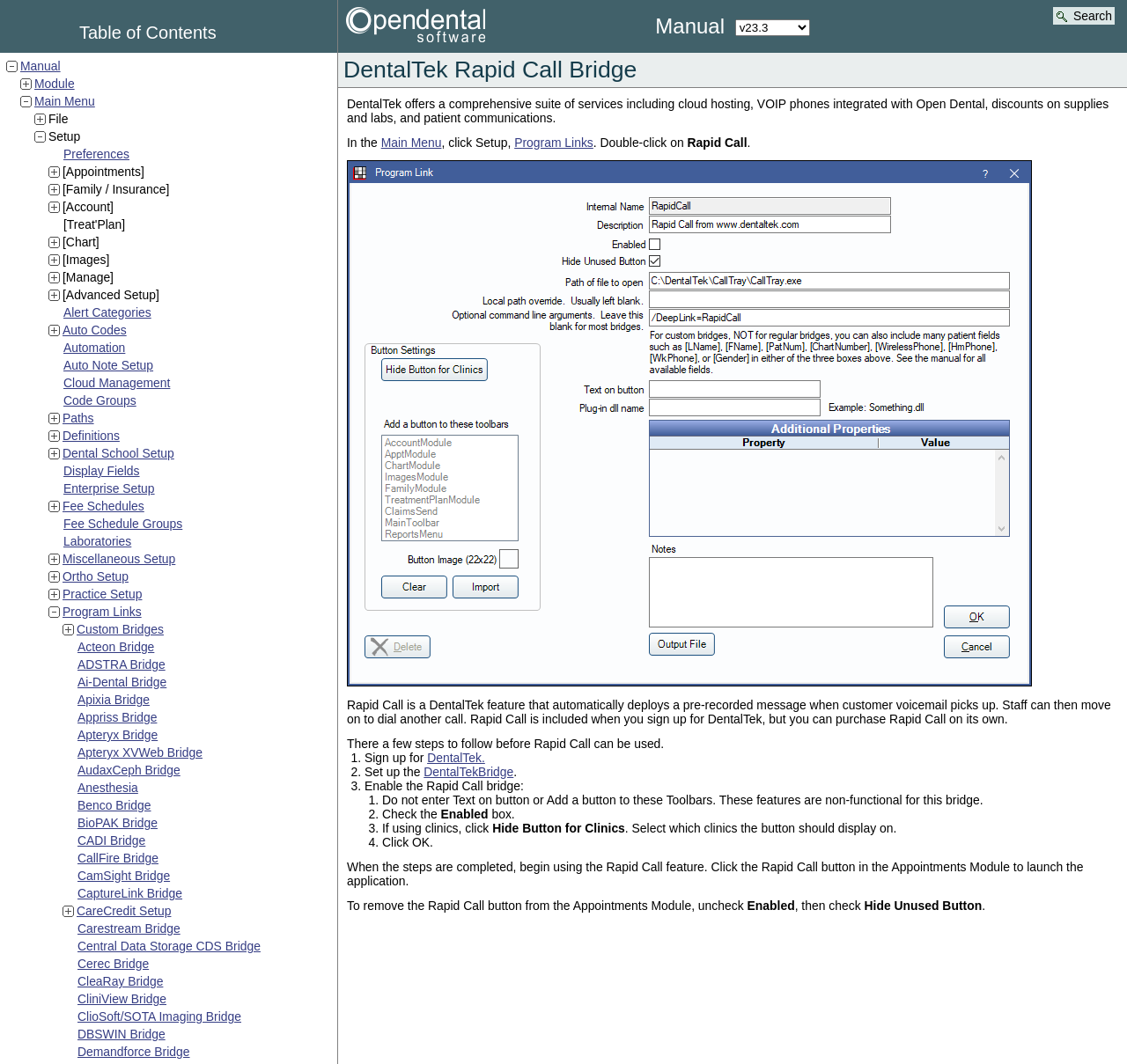Articulate a complete and detailed caption of the webpage elements.

The webpage is about Open Dental Software, specifically the DentalTek Rapid Call Bridge. At the top, there is a "Table of Contents" section with a small image to its left. Below this, there are several links to different modules, including "Manual", "Module", and "Main Menu", each accompanied by a small image. 

To the right of these links, there are several sections with headings such as "File", "Setup", and "Preferences", each with its own set of links and images. These sections appear to be organized in a vertical column, with the "File" section at the top and the "Preferences" section below it.

Below the "Preferences" section, there is a long list of links to various setup options, including "Appointments", "Family / Insurance", "Account", and many others. Each of these links has a small image to its left. The list of links continues down the page, with some sections having more links than others.

Throughout the page, there are many small images scattered among the links and sections, but there are no large images or graphics. The overall layout is dense and text-heavy, with a focus on providing access to various setup options and modules within the Open Dental Software.